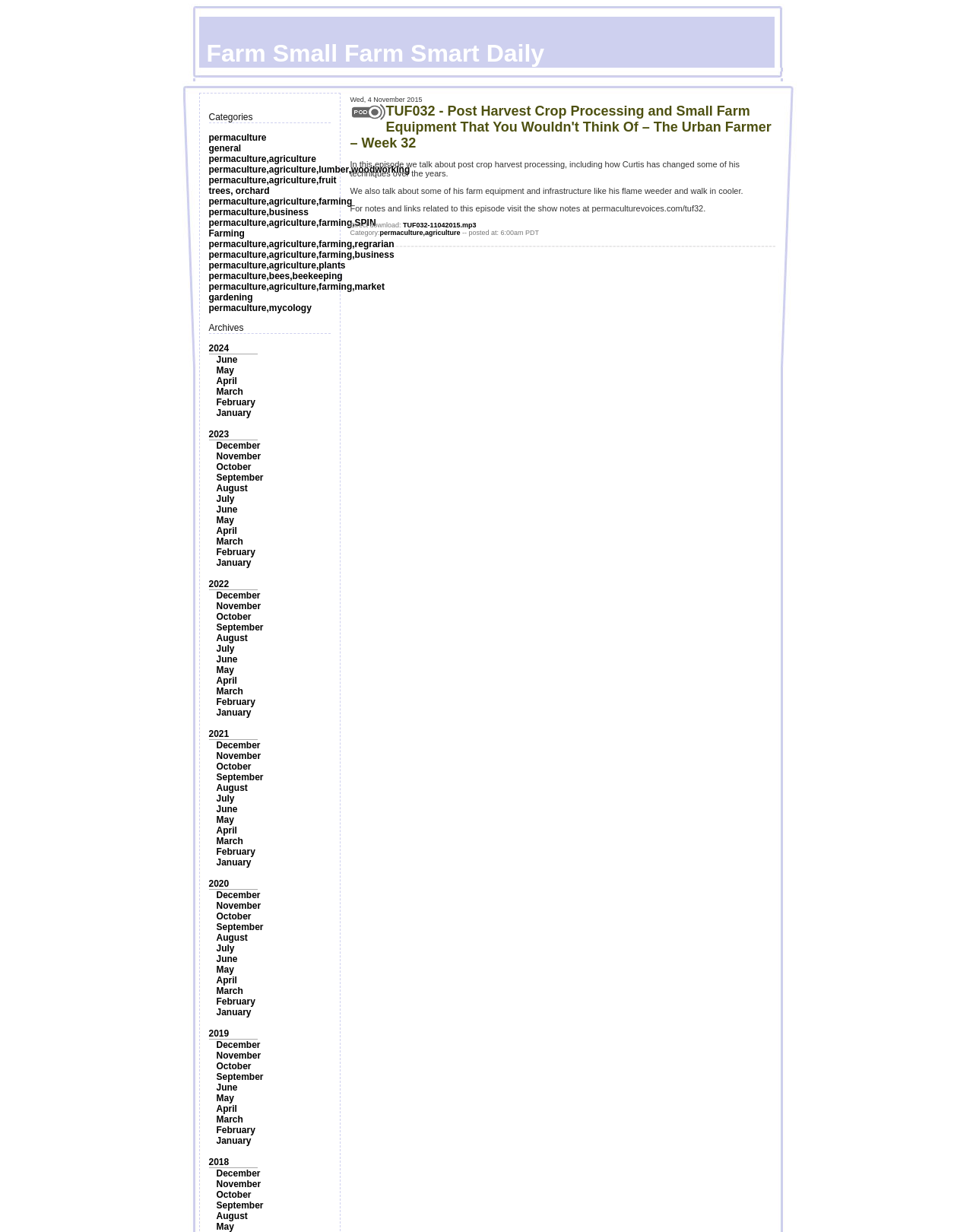Generate a thorough explanation of the webpage's elements.

This webpage is about The Urban Farmer, a blog focused on farming and permaculture. At the top, there is a small image, likely a logo or icon, taking up about 64% of the width and 6% of the height of the page. Below the image, there is a section labeled "Categories" with 14 links to different categories, such as permaculture, agriculture, and business, arranged in a vertical list. Each link has a similar width, taking up about 6% of the page's width, and varying heights.

To the right of the categories section, there is another section labeled "Archives" with links to different years, from 2024 to 2019, and months, from January to December, arranged in a vertical list. There are 12 links for each year, one for each month, and each link has a similar width, taking up about 2% of the page's width, and varying heights.

The overall layout is organized, with clear headings and concise text, making it easy to navigate and find specific information.